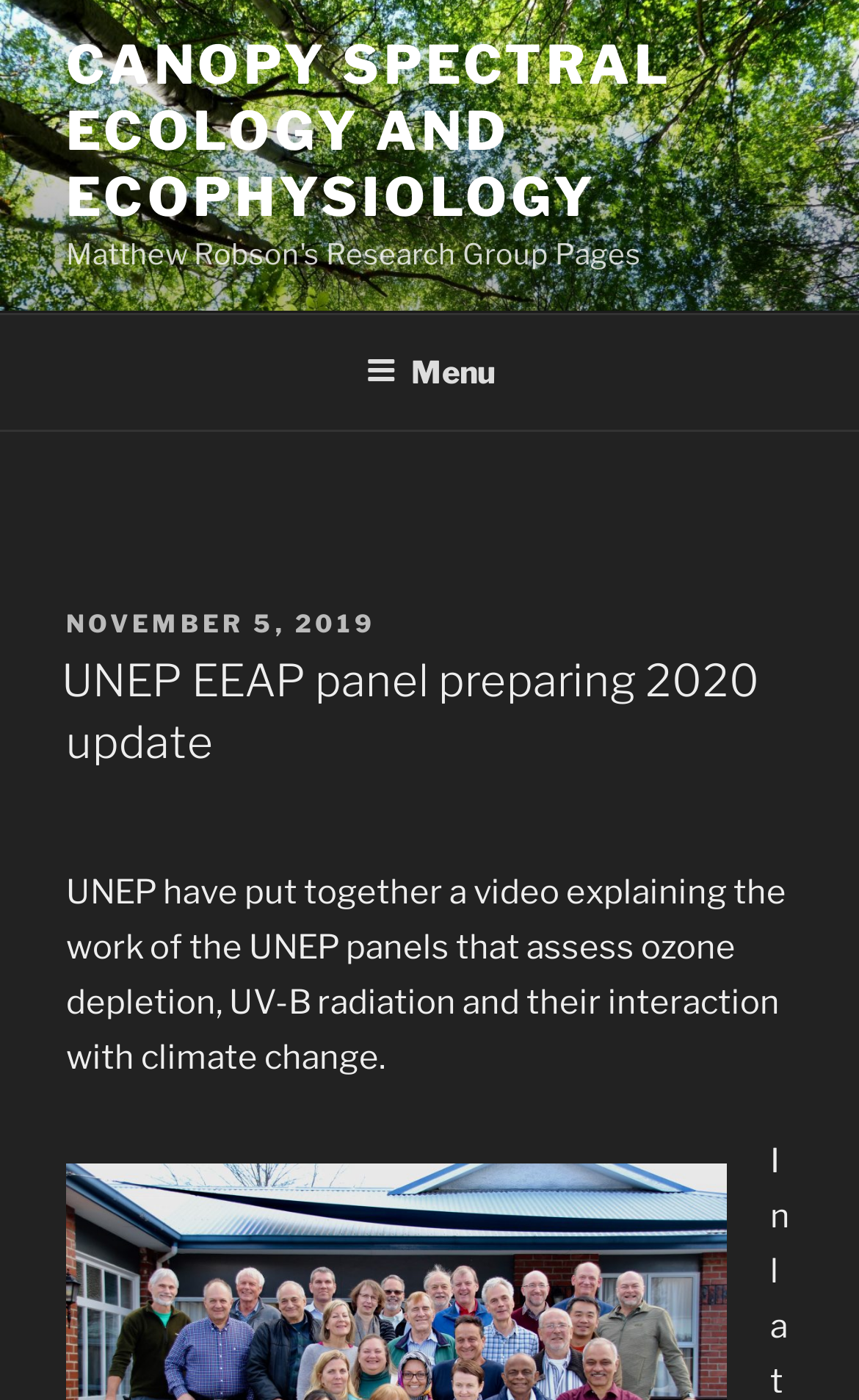Please give a short response to the question using one word or a phrase:
What is the topic of the UNEP panel?

Ozone depletion, UV-B radiation and climate change